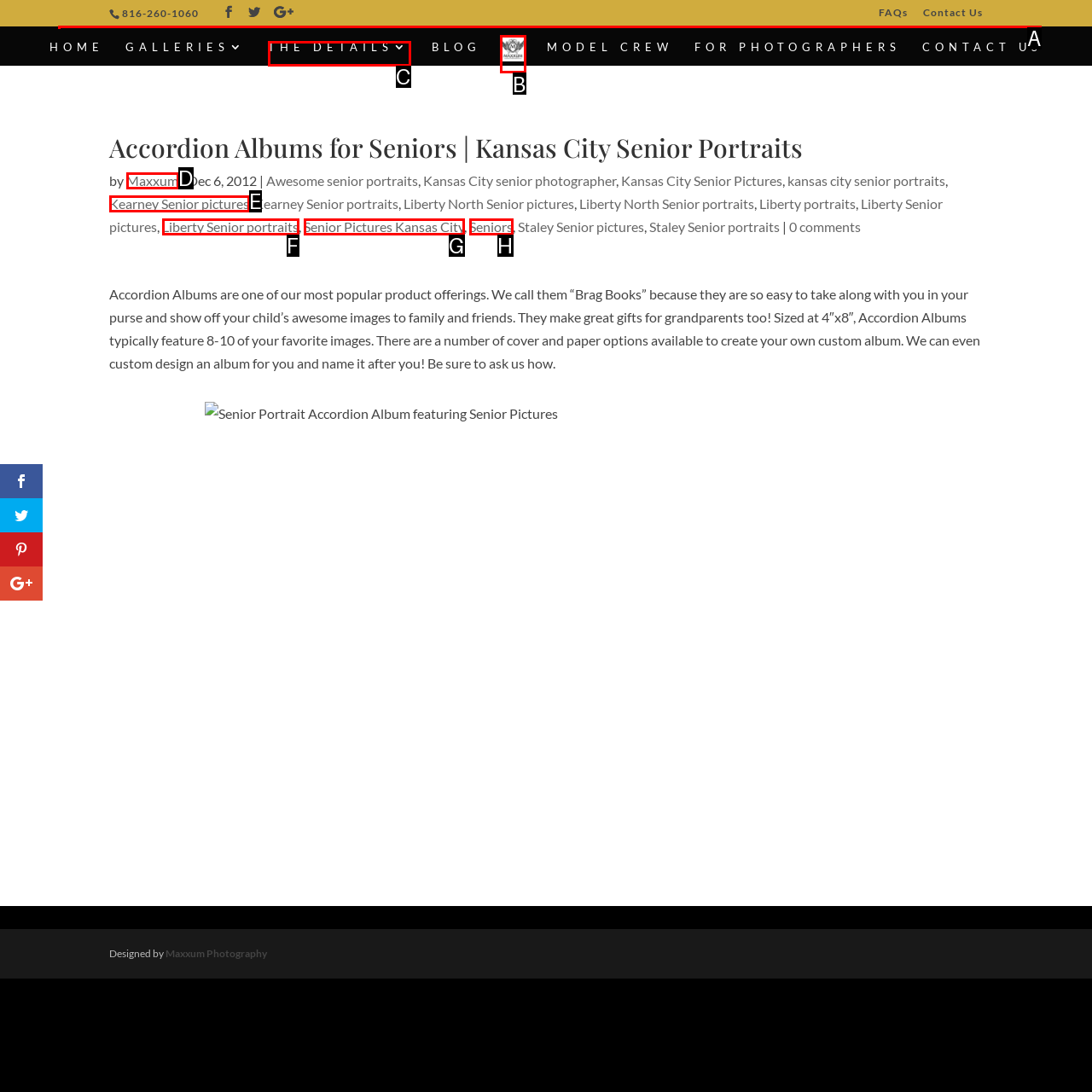From the available choices, determine which HTML element fits this description: name="s" placeholder="Search …" title="Search for:" Respond with the correct letter.

A